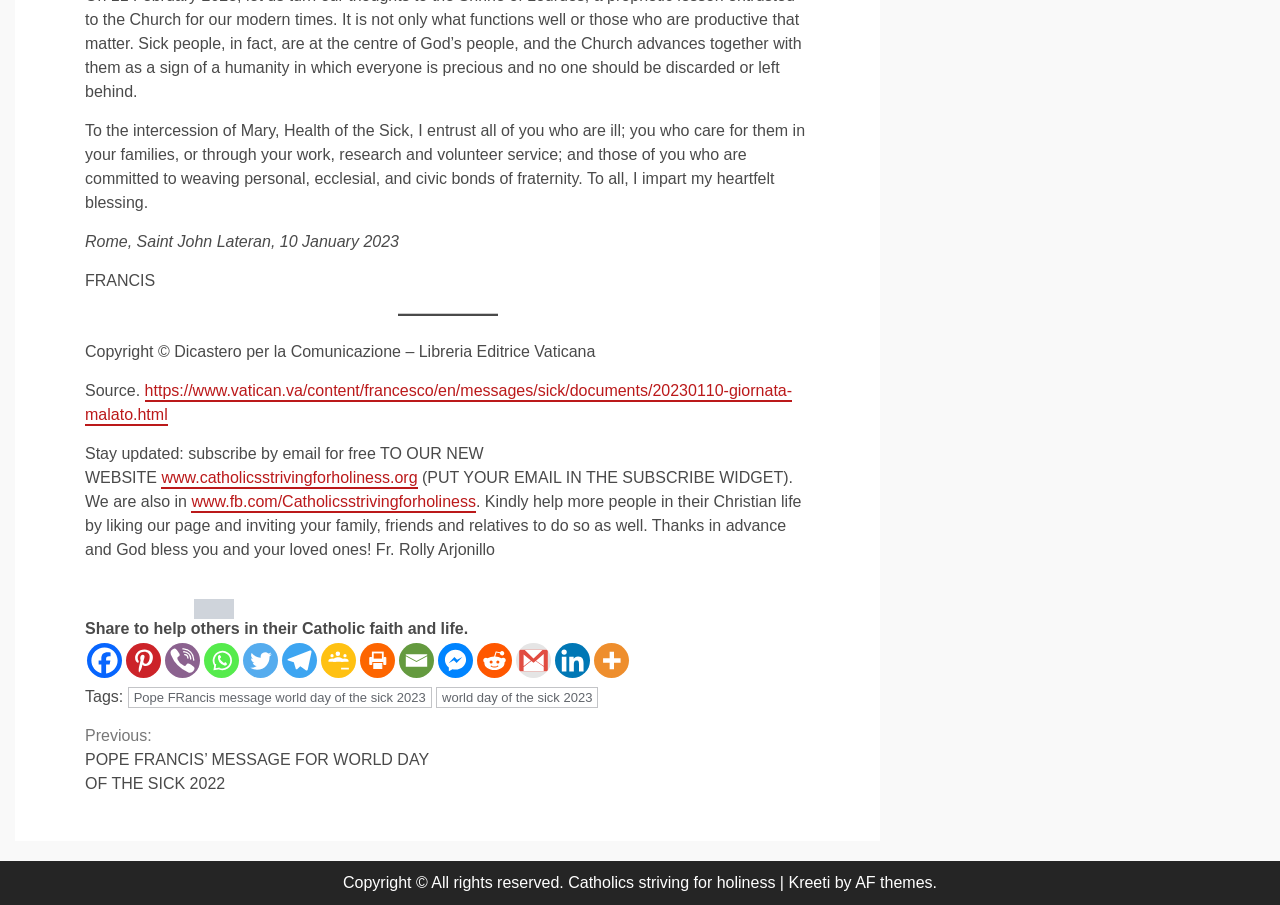Pinpoint the bounding box coordinates of the clickable element needed to complete the instruction: "Read news and updates". The coordinates should be provided as four float numbers between 0 and 1: [left, top, right, bottom].

None